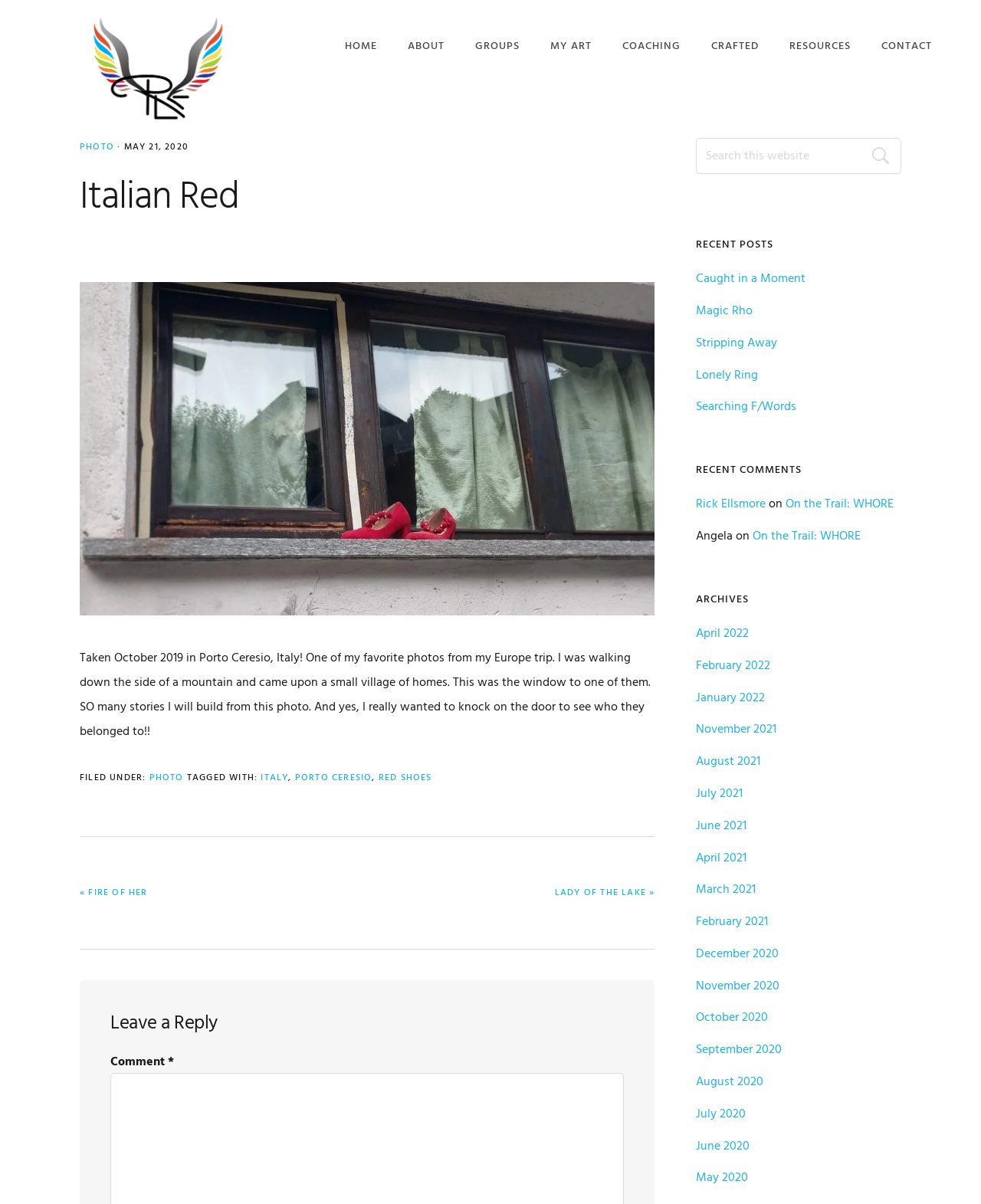What is the color of the shoes in the photo?
From the image, provide a succinct answer in one word or a short phrase.

Red